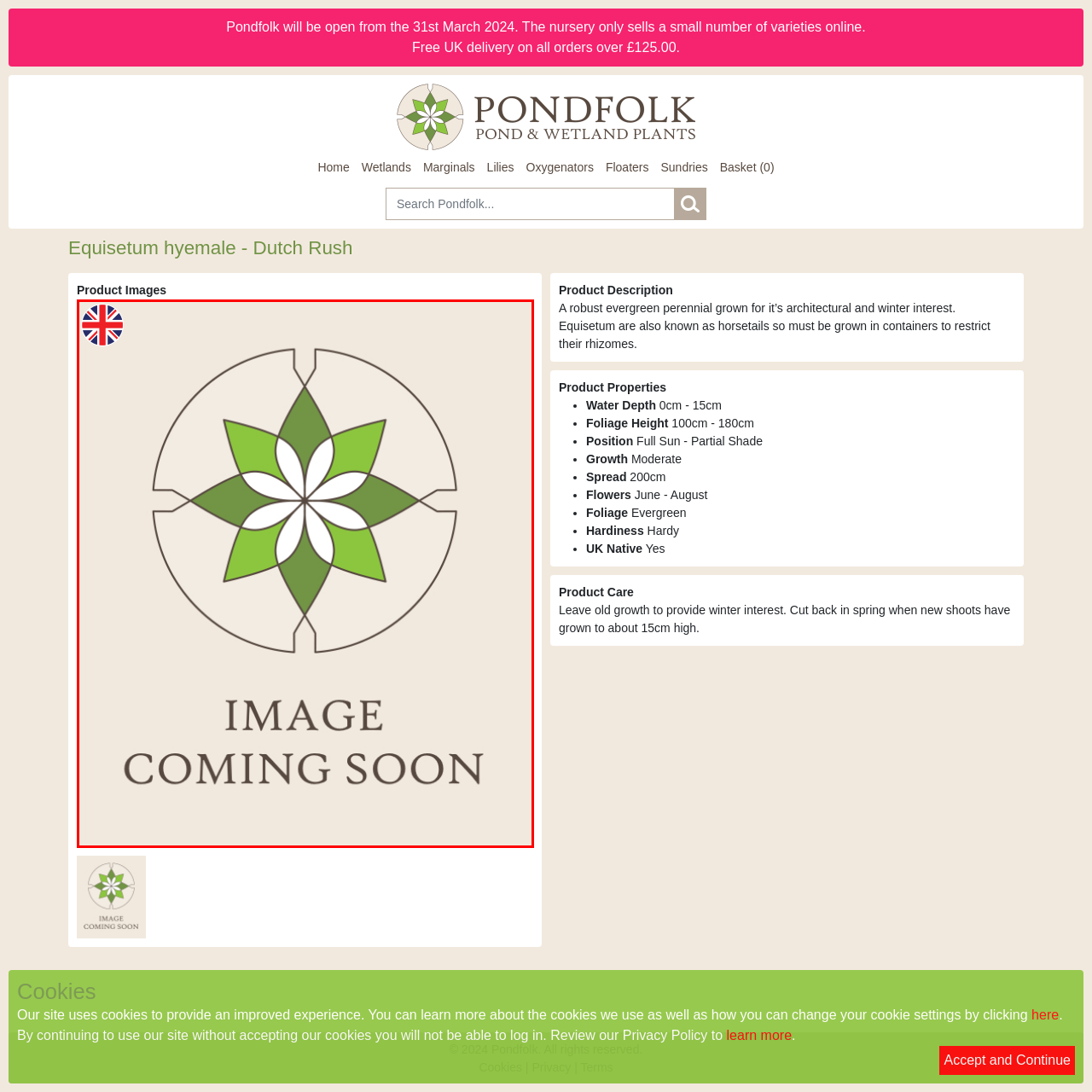Offer an in-depth description of the picture located within the red frame.

The image features a stylized emblem with a floral design, prominently displayed in the center. The design includes six petals in varying shades of green and white, creating a harmonious and inviting aesthetic. Beneath the emblem, the text "IMAGE COMING SOON" is elegantly presented in a muted, earthy tone. This graphic serves as a placeholder, indicating that more visual details about the product, specifically "Equisetum hyemale - Dutch Rush," are forthcoming. The overall design is simple yet effective, providing a sense of anticipation for more information.